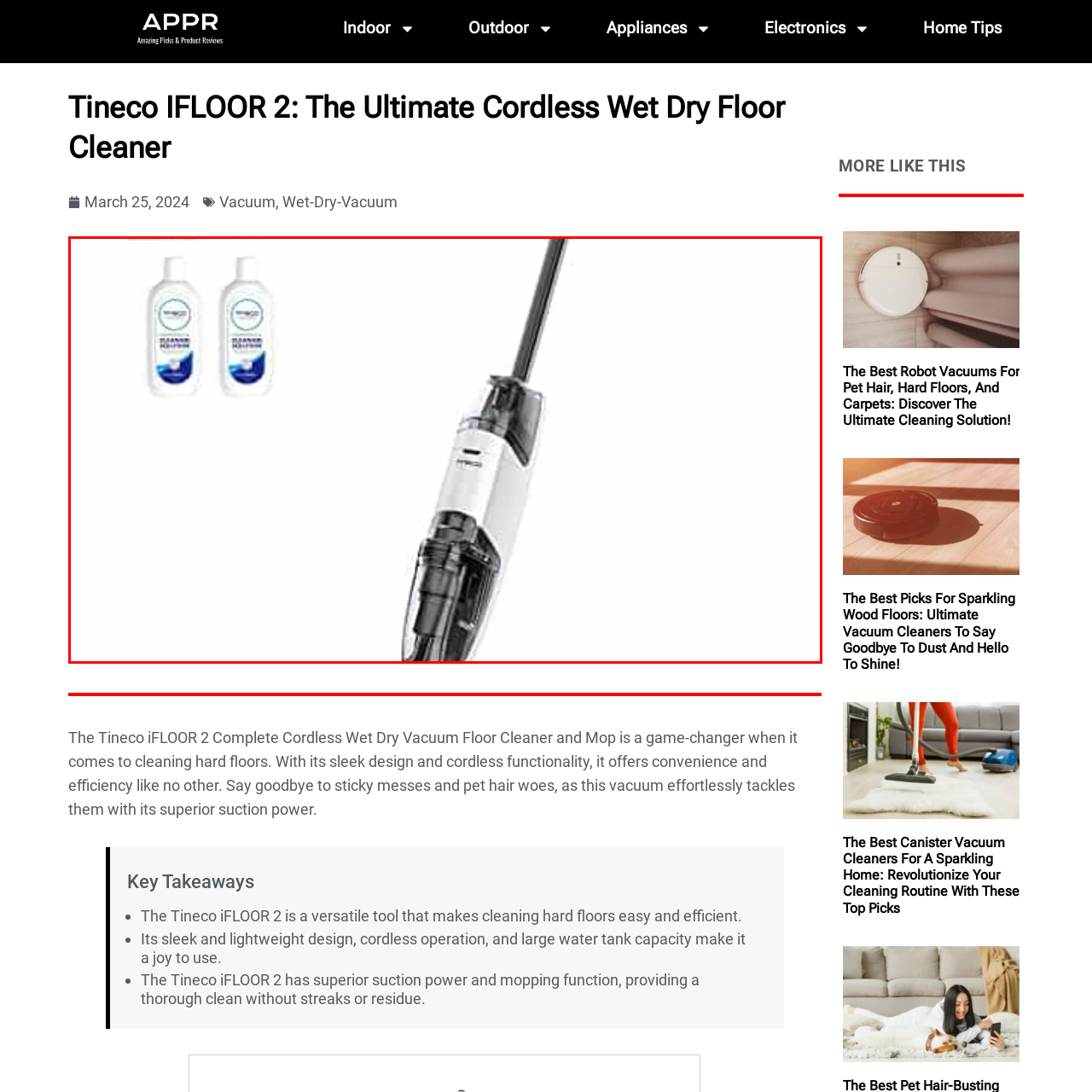What is the benefit of the vacuum's cordless design?
Observe the image within the red bounding box and respond to the question with a detailed answer, relying on the image for information.

The benefit of the vacuum's cordless design is that it allows for easy maneuverability, making it ideal for tackling sticky messes and pet hair with its powerful suction capabilities.